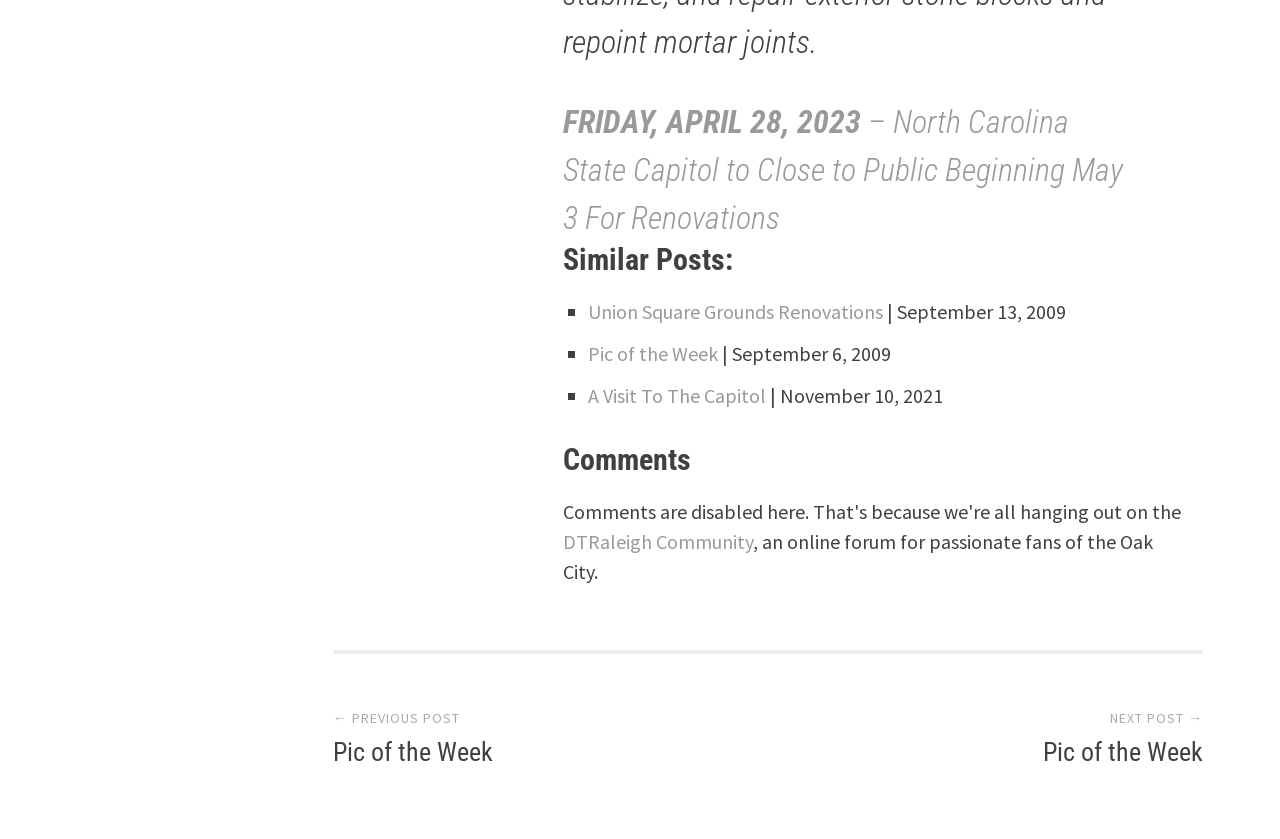What is the direction of the previous post?
Please give a well-detailed answer to the question.

The previous post is indicated by an arrow pointing to the left, which is labeled as '← PREVIOUS POST'.